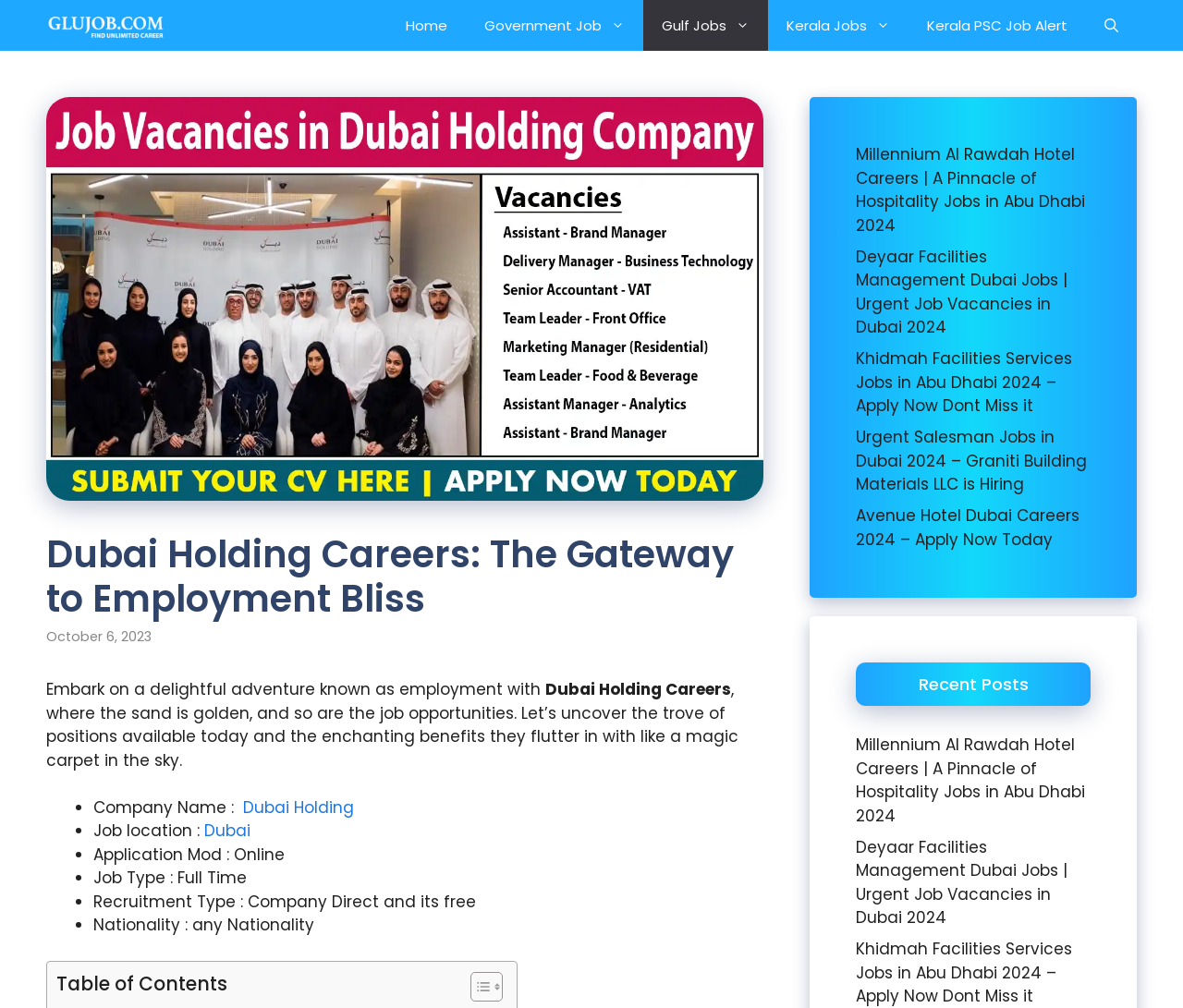Utilize the details in the image to thoroughly answer the following question: How many links to job opportunities are available on the webpage?

There are six links to job opportunities available on the webpage, including Millennium Al Rawdah Hotel Careers, Deyaar Facilities Management Dubai Jobs, Khidmah Facilities Services Jobs in Abu Dhabi, Urgent Salesman Jobs in Dubai, and Avenue Hotel Dubai Careers.